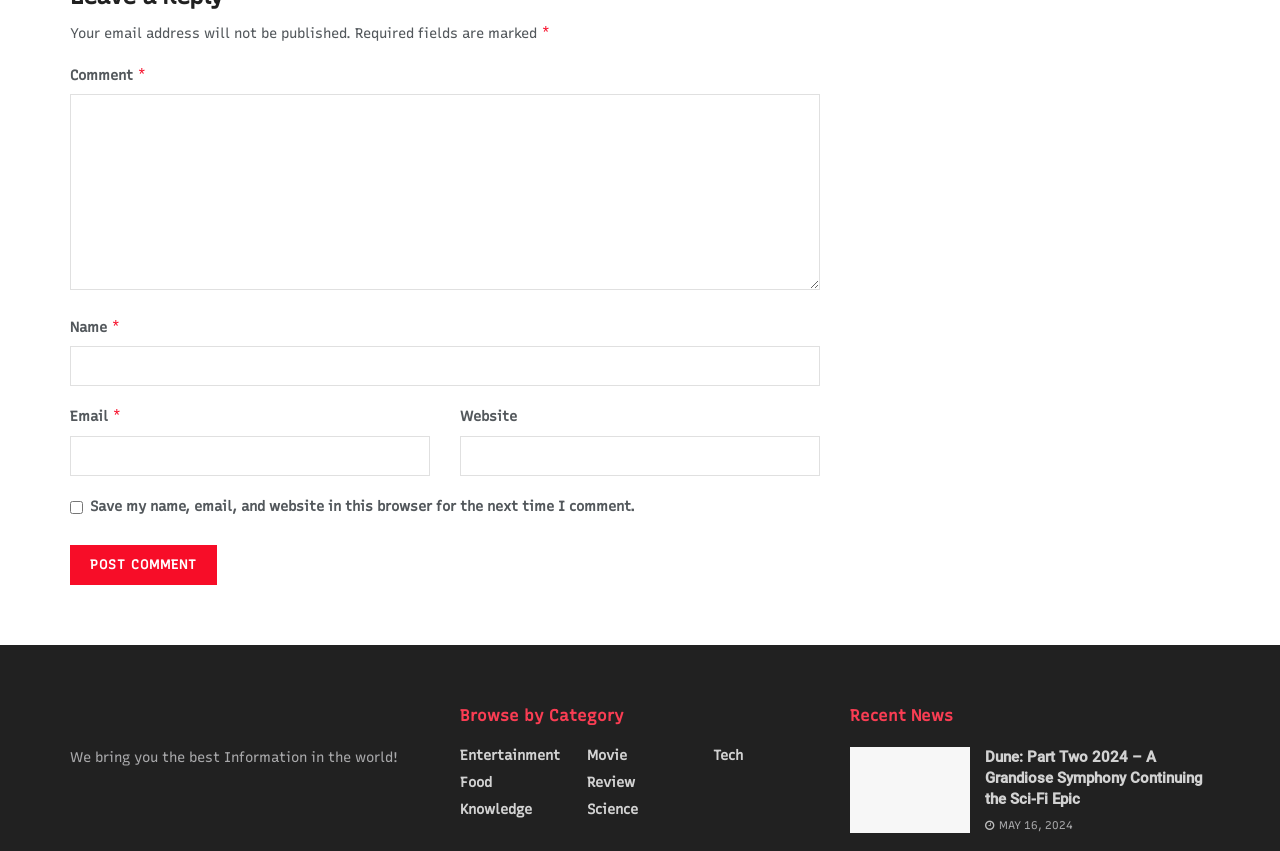Determine the bounding box coordinates of the clickable region to execute the instruction: "Visit the Valentines Blog". The coordinates should be four float numbers between 0 and 1, denoted as [left, top, right, bottom].

[0.055, 0.829, 0.336, 0.855]